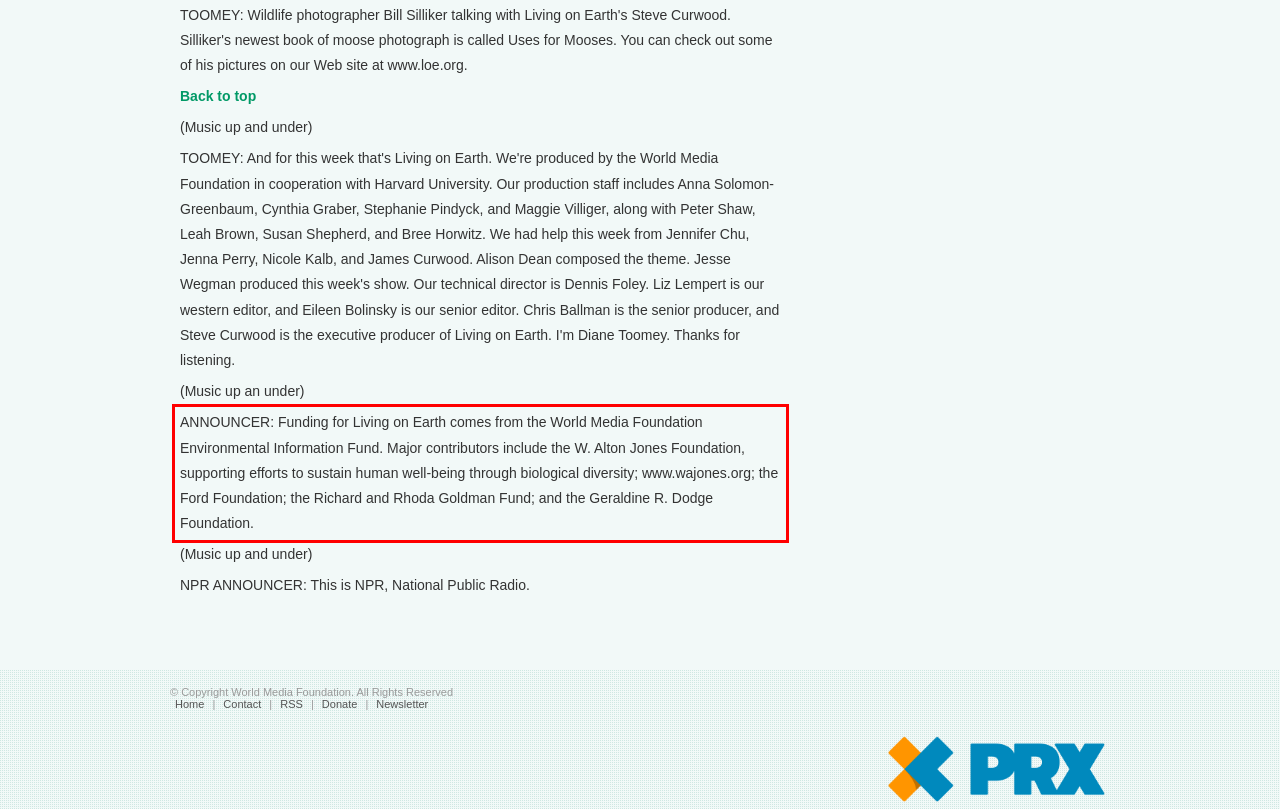Look at the provided screenshot of the webpage and perform OCR on the text within the red bounding box.

ANNOUNCER: Funding for Living on Earth comes from the World Media Foundation Environmental Information Fund. Major contributors include the W. Alton Jones Foundation, supporting efforts to sustain human well-being through biological diversity; www.wajones.org; the Ford Foundation; the Richard and Rhoda Goldman Fund; and the Geraldine R. Dodge Foundation.